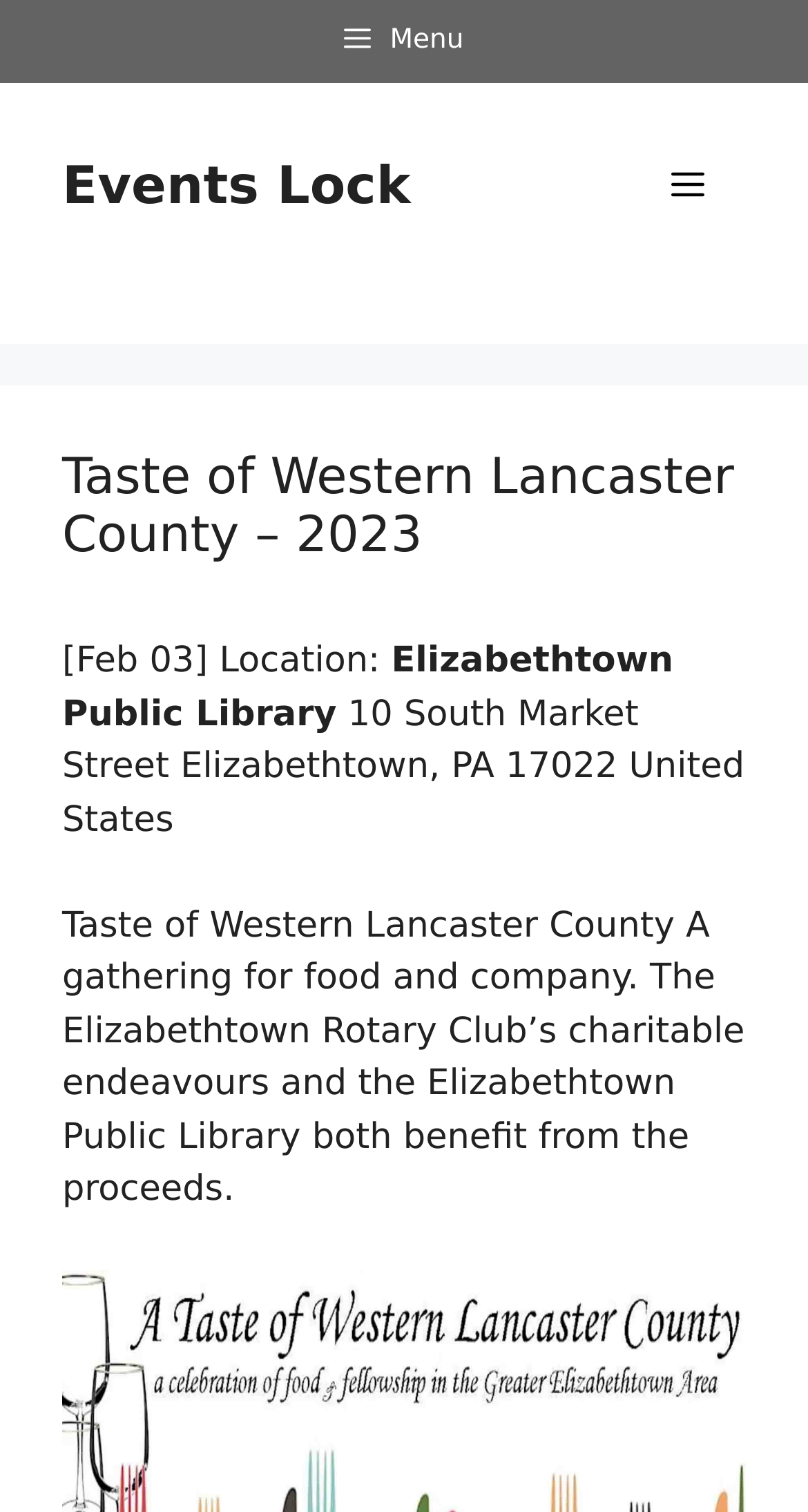What is the purpose of the event?
Using the visual information, respond with a single word or phrase.

Charitable endeavours